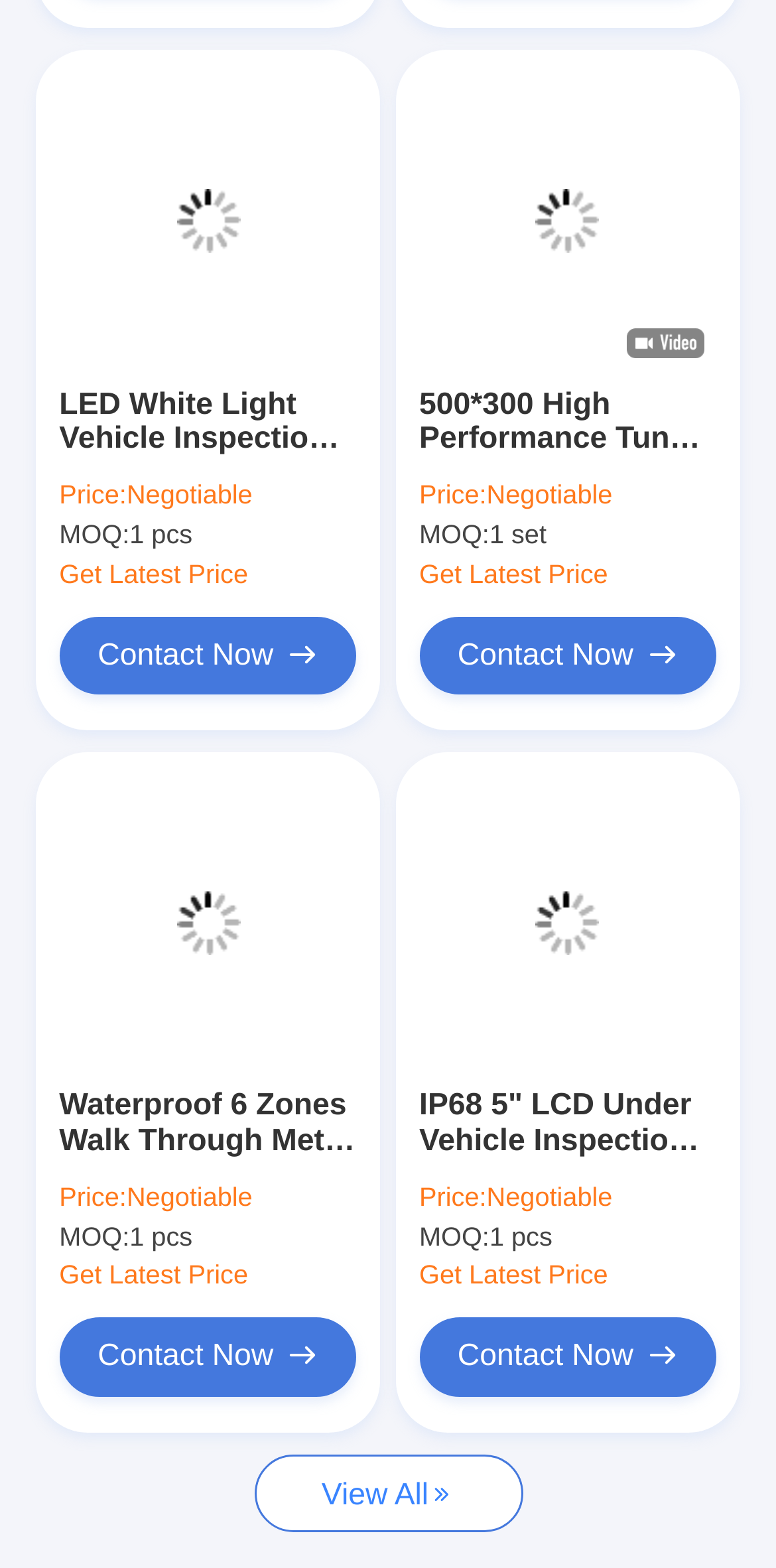Please specify the bounding box coordinates in the format (top-left x, top-left y, bottom-right x, bottom-right y), with values ranging from 0 to 1. Identify the bounding box for the UI component described as follows: Food Metal Detector

[0.075, 0.478, 0.925, 0.534]